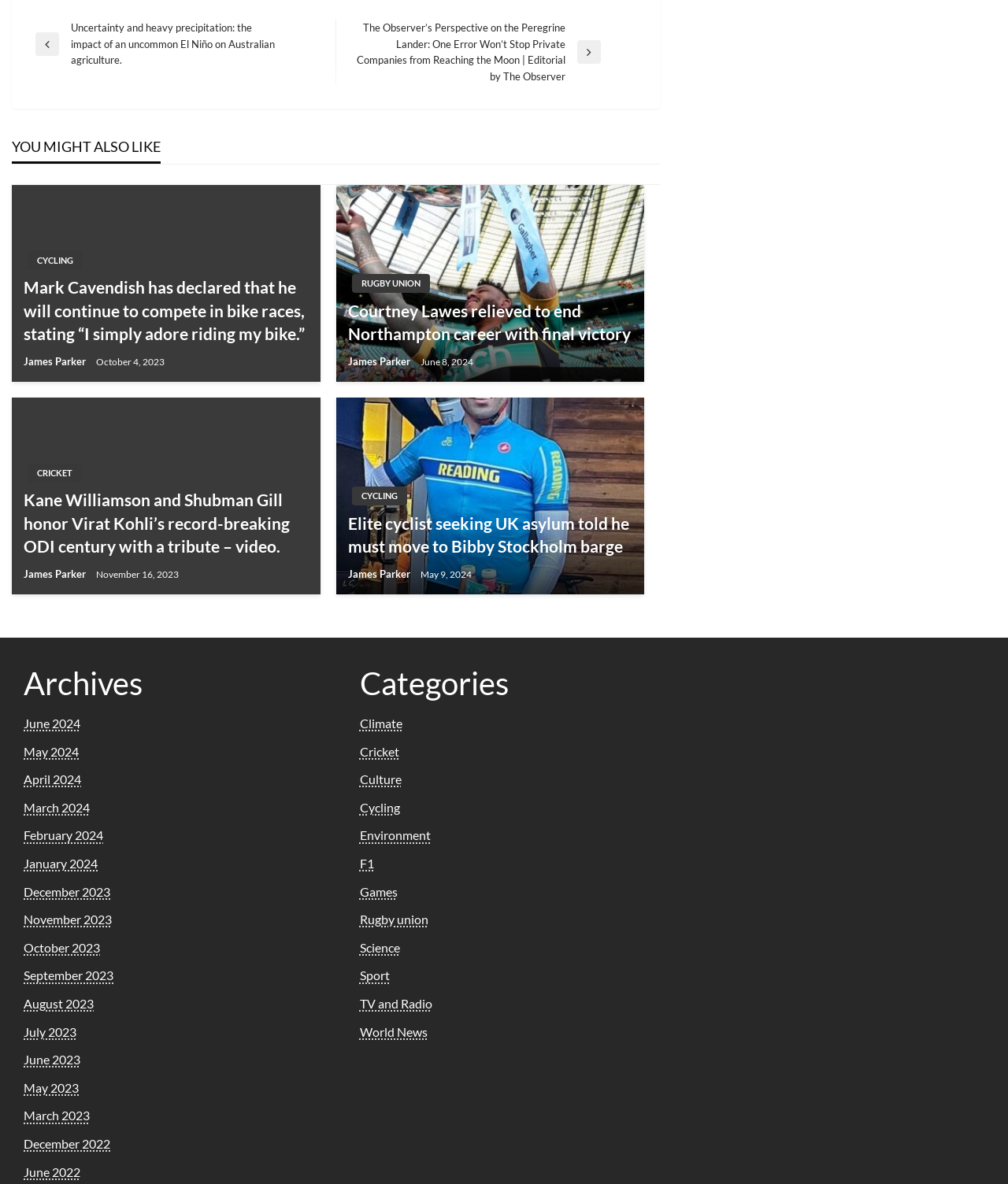Pinpoint the bounding box coordinates of the element to be clicked to execute the instruction: "View the 'Rugby union' category".

[0.357, 0.77, 0.425, 0.783]